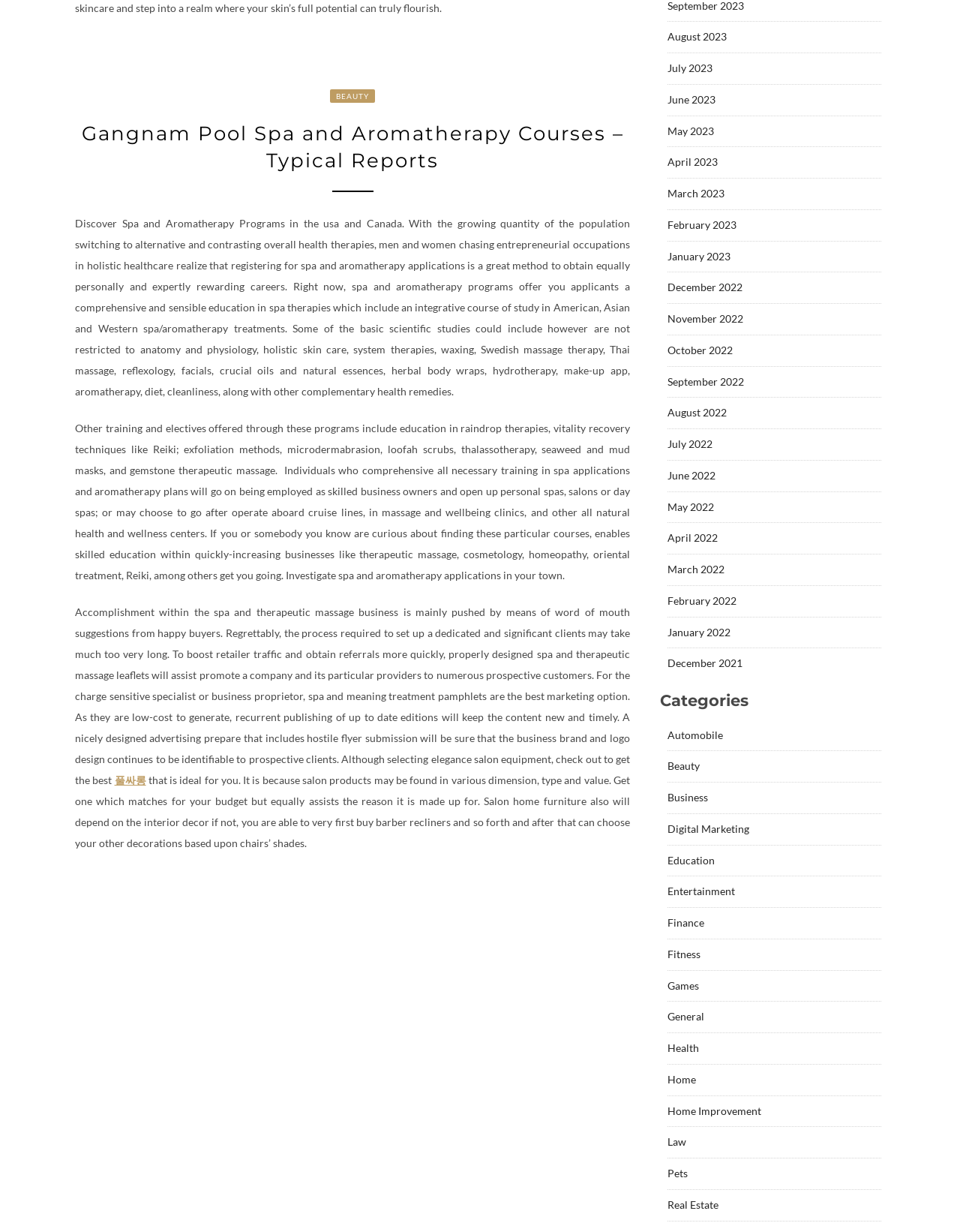Please find the bounding box coordinates for the clickable element needed to perform this instruction: "Browse the 'Beauty' category".

[0.695, 0.617, 0.729, 0.627]